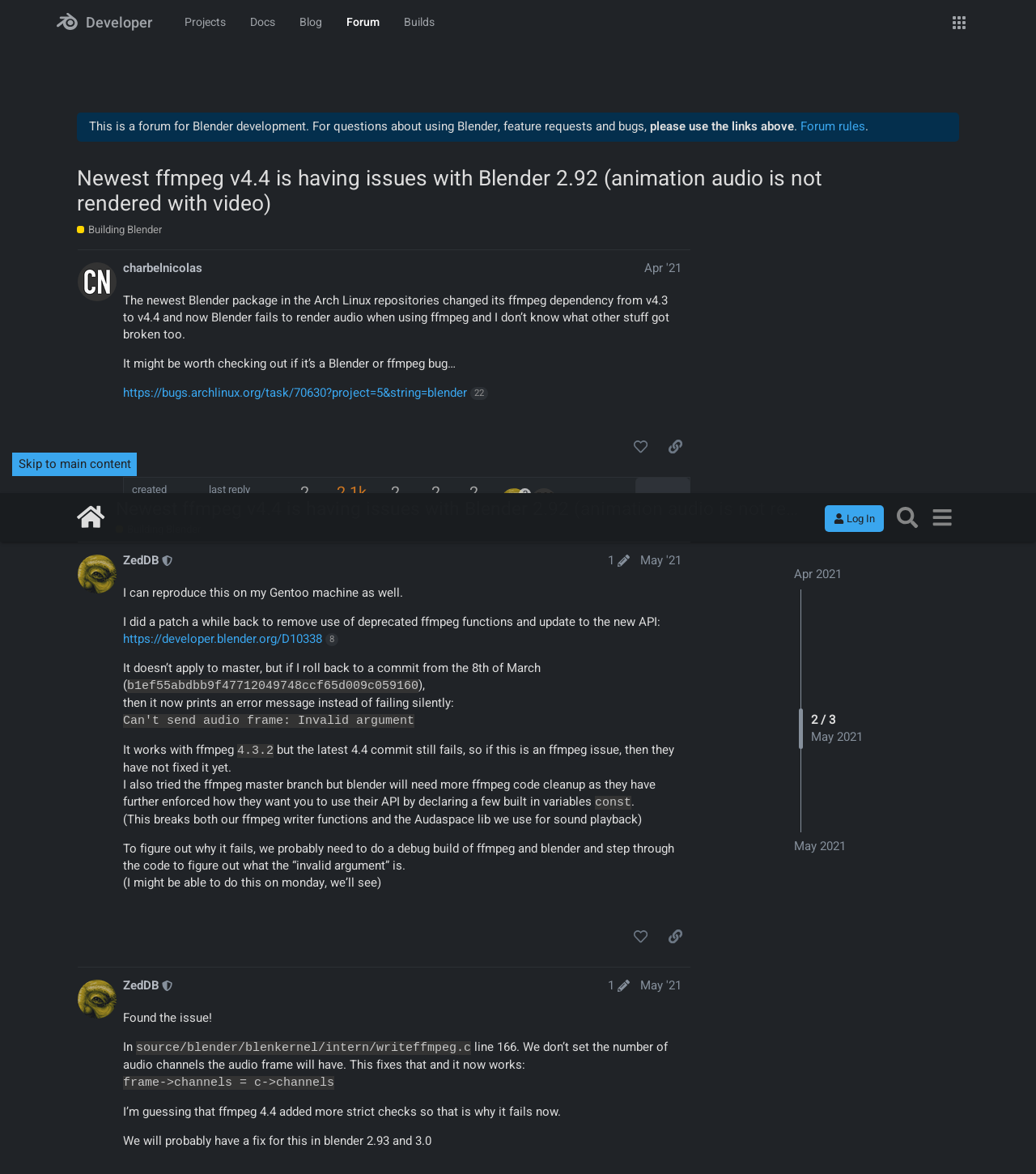What is the purpose of the 'Search' button?
Please provide an in-depth and detailed response to the question.

The 'Search' button is likely intended to allow users to search for specific topics or keywords within the forum, as it is a common feature in online discussion platforms.